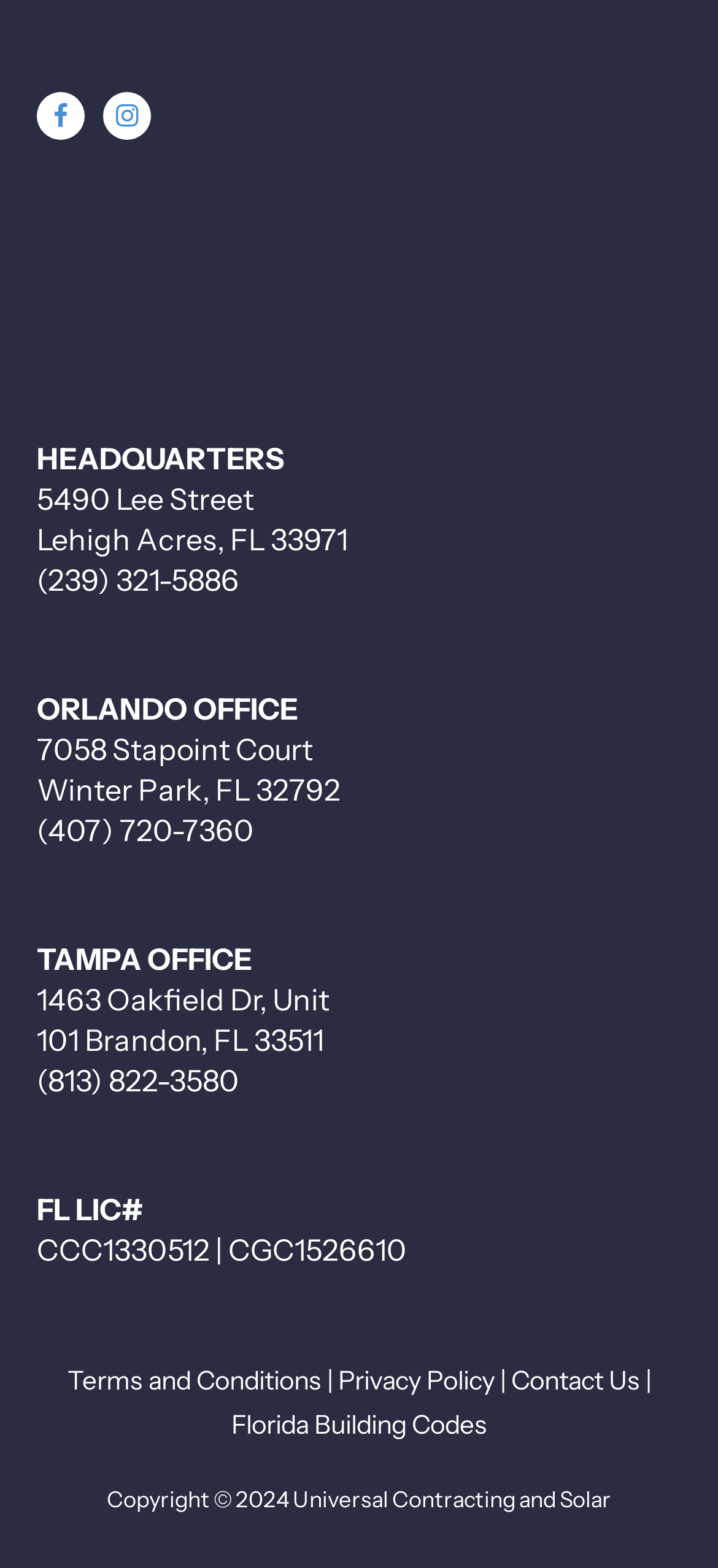Locate the bounding box coordinates for the element described below: "Terms and Conditions". The coordinates must be four float values between 0 and 1, formatted as [left, top, right, bottom].

[0.094, 0.869, 0.447, 0.89]